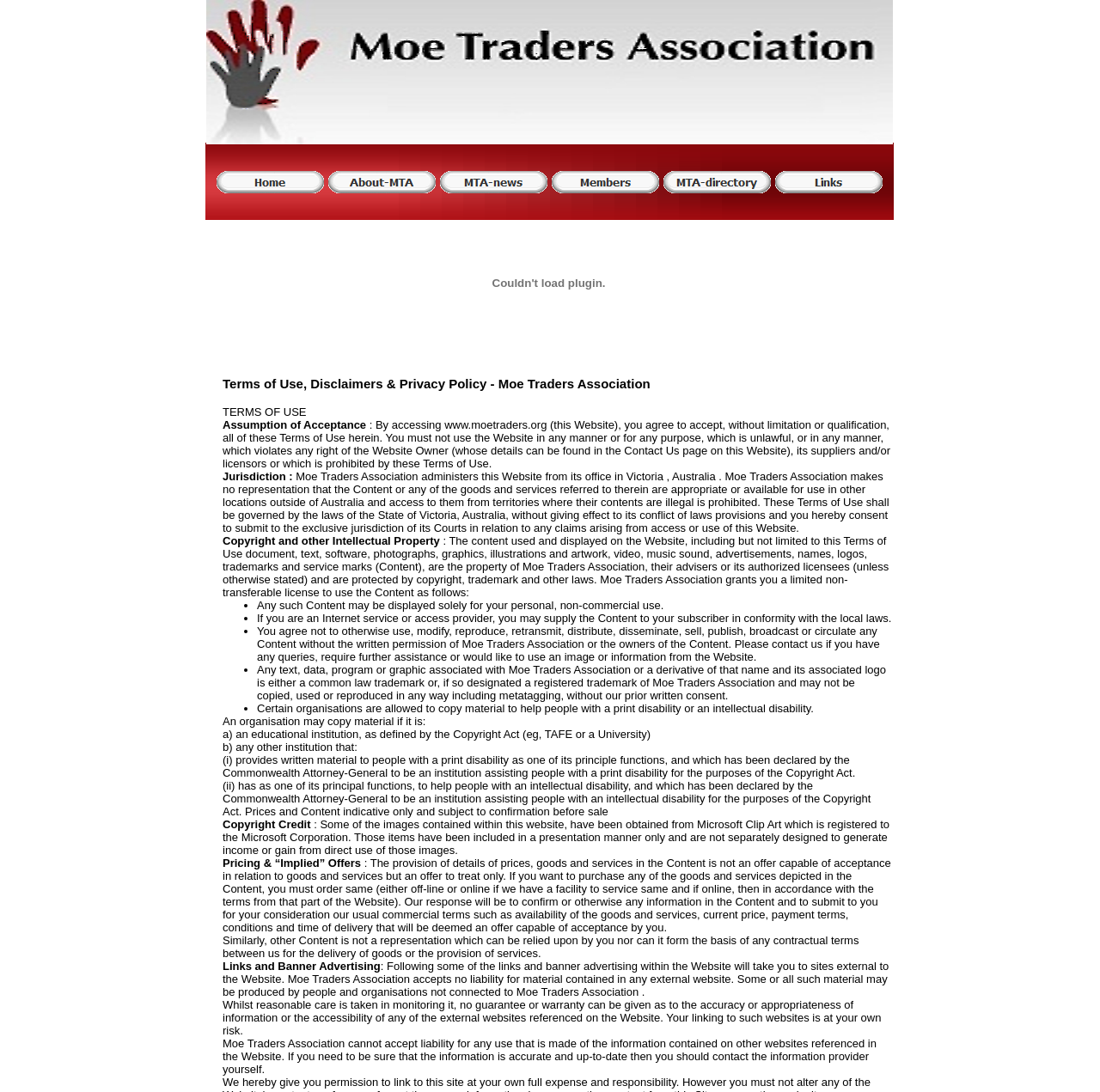What is the policy on using images from the website?
Please look at the screenshot and answer using one word or phrase.

Need written permission